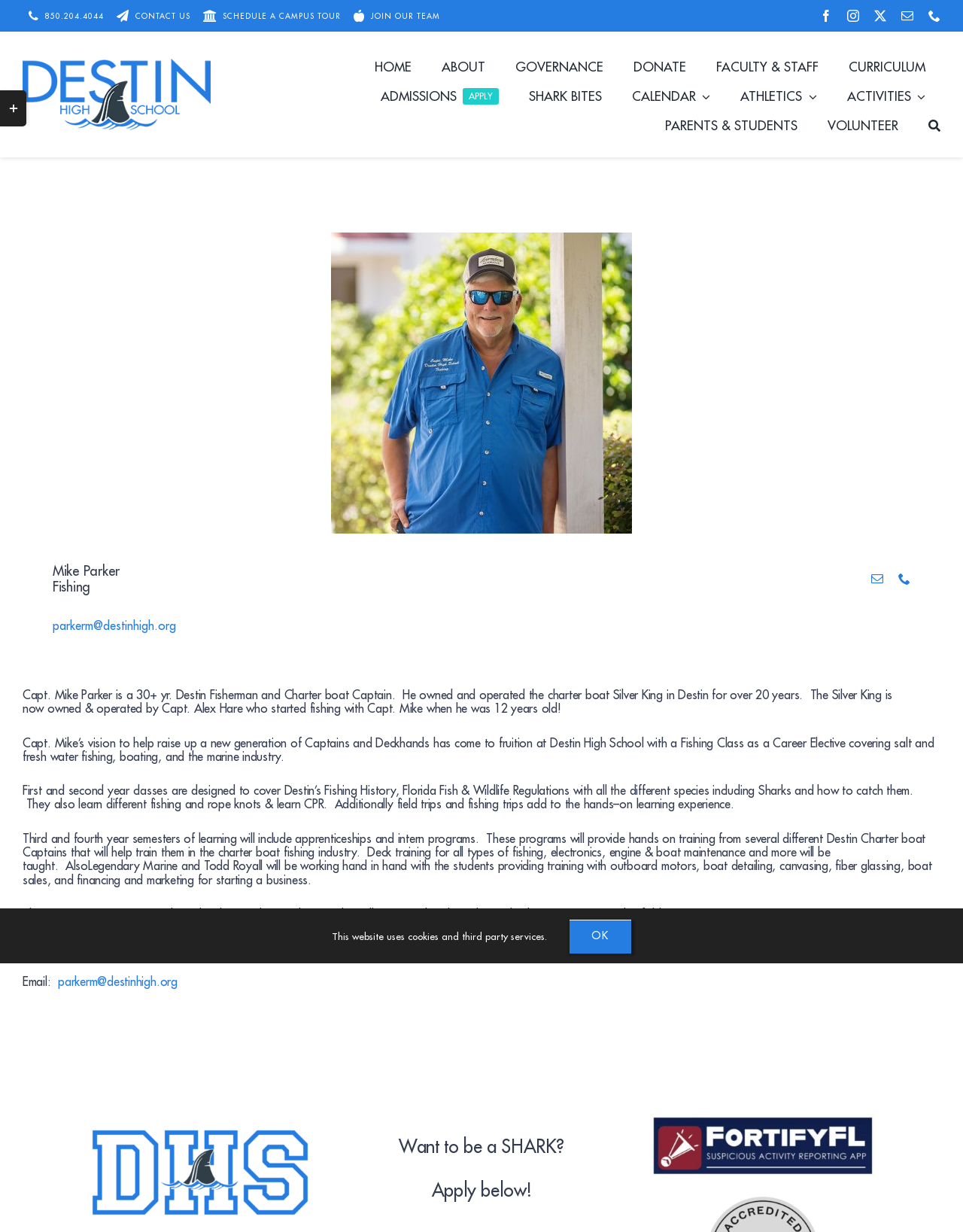Please identify the bounding box coordinates of the clickable region that I should interact with to perform the following instruction: "Click the CONTACT US link". The coordinates should be expressed as four float numbers between 0 and 1, i.e., [left, top, right, bottom].

[0.115, 0.001, 0.198, 0.026]